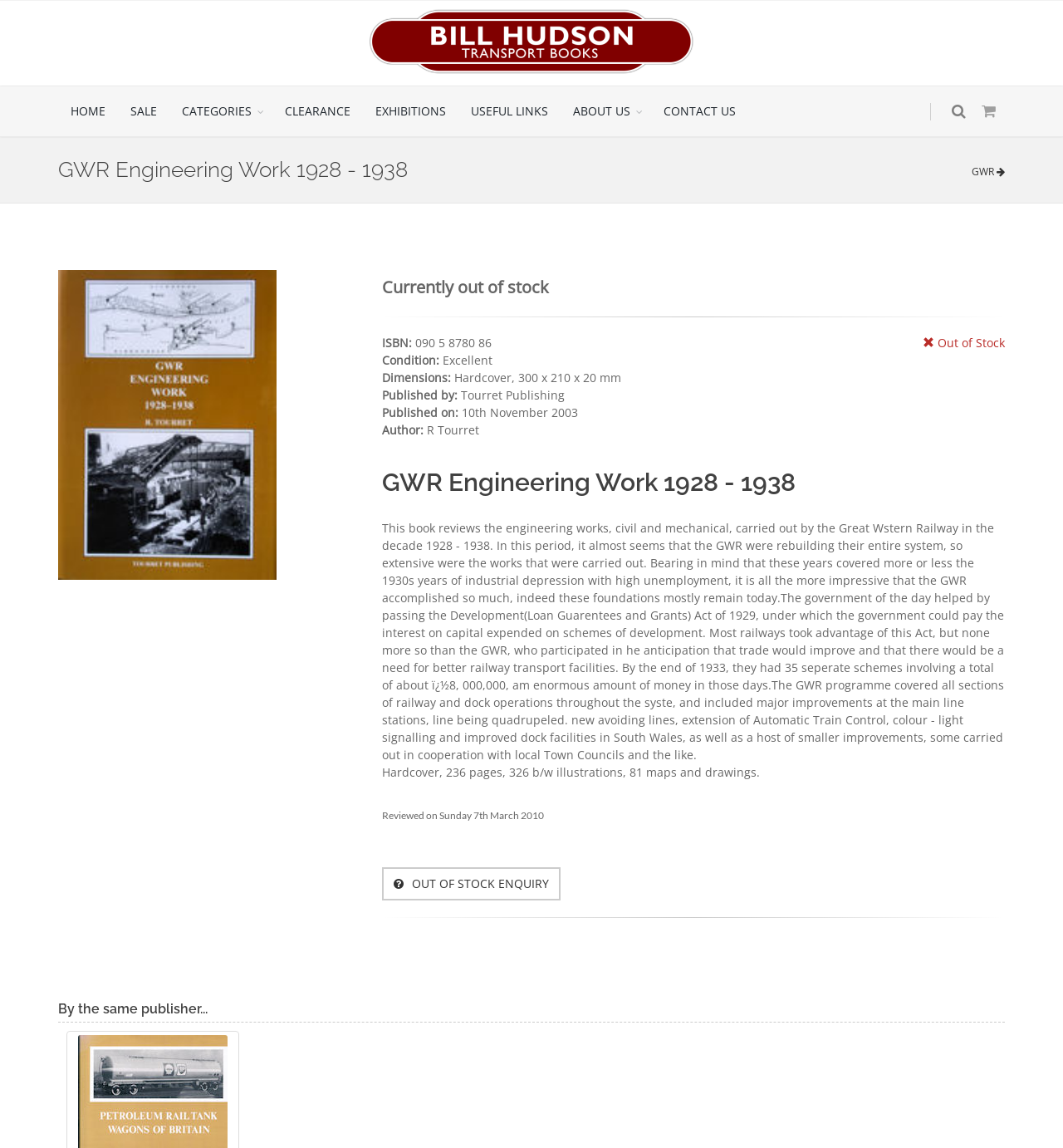Find the bounding box coordinates of the UI element according to this description: "HOME".

[0.055, 0.075, 0.111, 0.119]